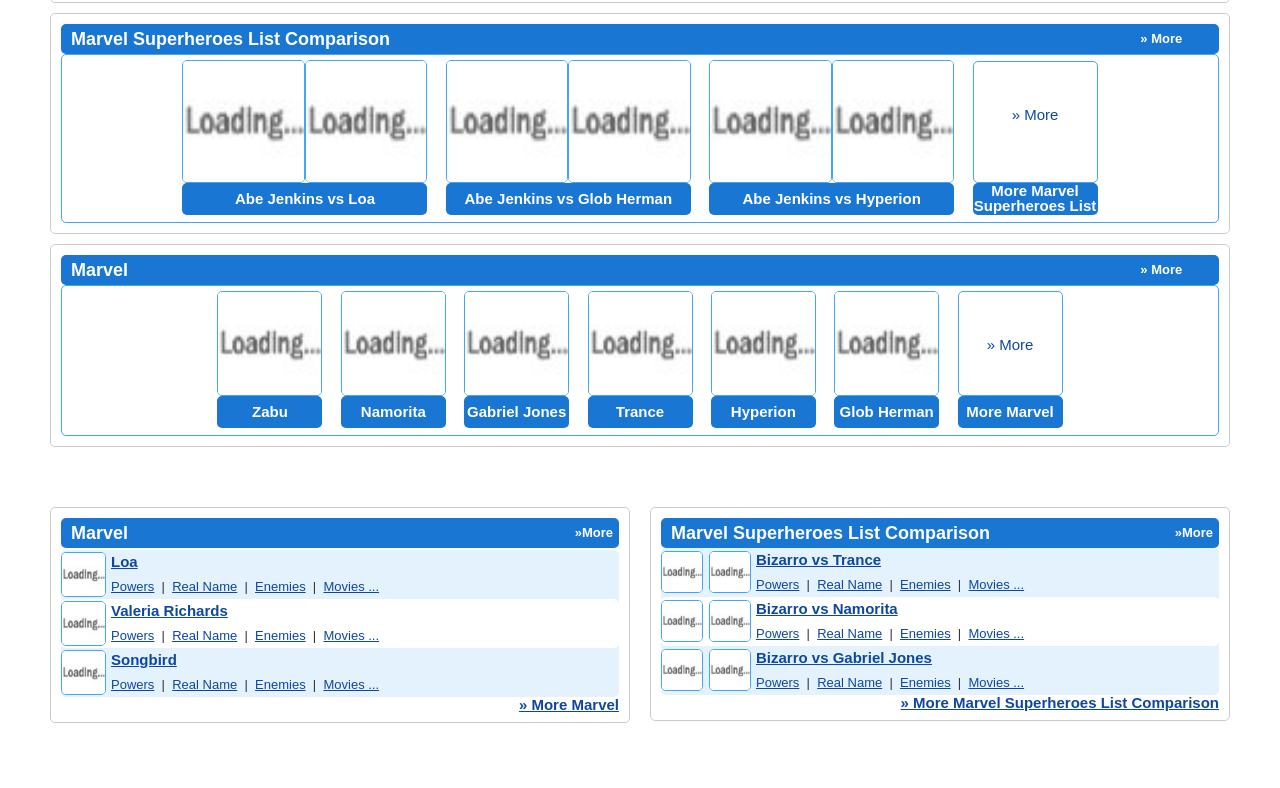Provide a thorough and detailed response to the question by examining the image: 
How many Marvel superheroes are listed?

I counted the number of images and links with Marvel superhero names, and there are 9 of them.